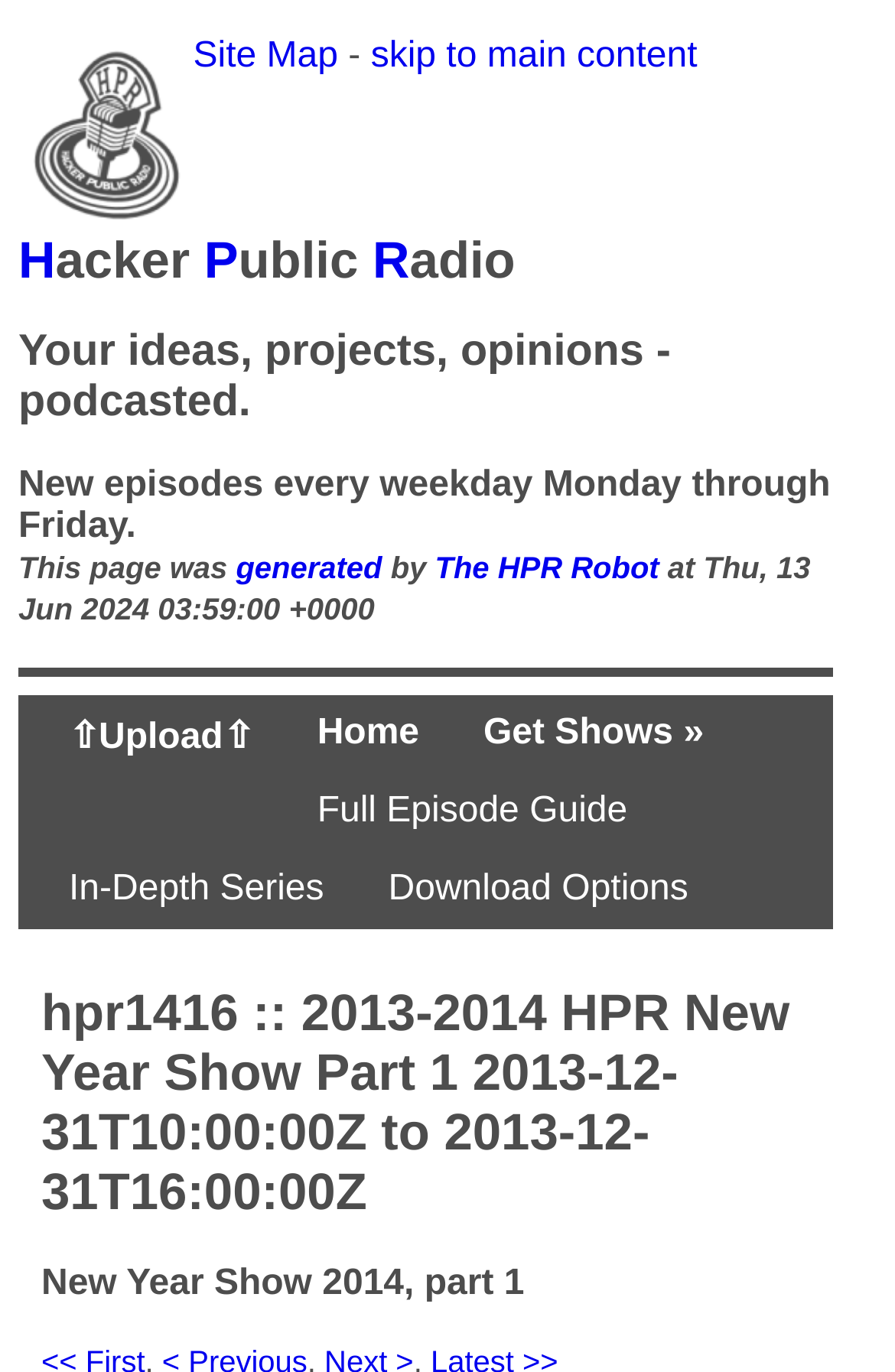Please specify the bounding box coordinates in the format (top-left x, top-left y, bottom-right x, bottom-right y), with values ranging from 0 to 1. Identify the bounding box for the UI component described as follows: skip to main content

[0.414, 0.027, 0.779, 0.055]